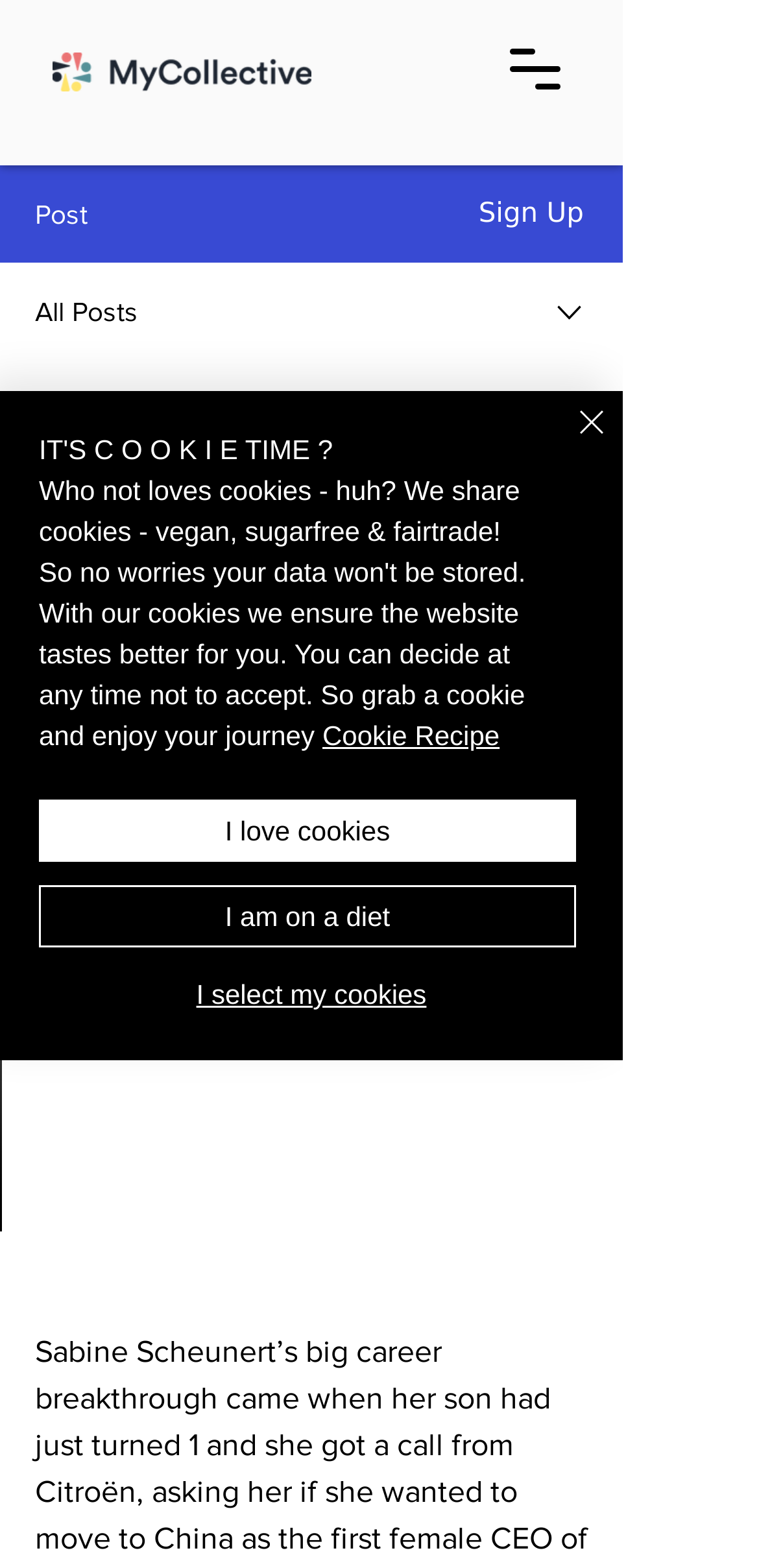With reference to the screenshot, provide a detailed response to the question below:
What is the purpose of the button with the text 'More actions'?

I inferred this answer by looking at the button element with text 'More actions' and bounding box coordinates [0.738, 0.287, 0.8, 0.316], which suggests that it is used to show more actions related to the article or the user's profile.